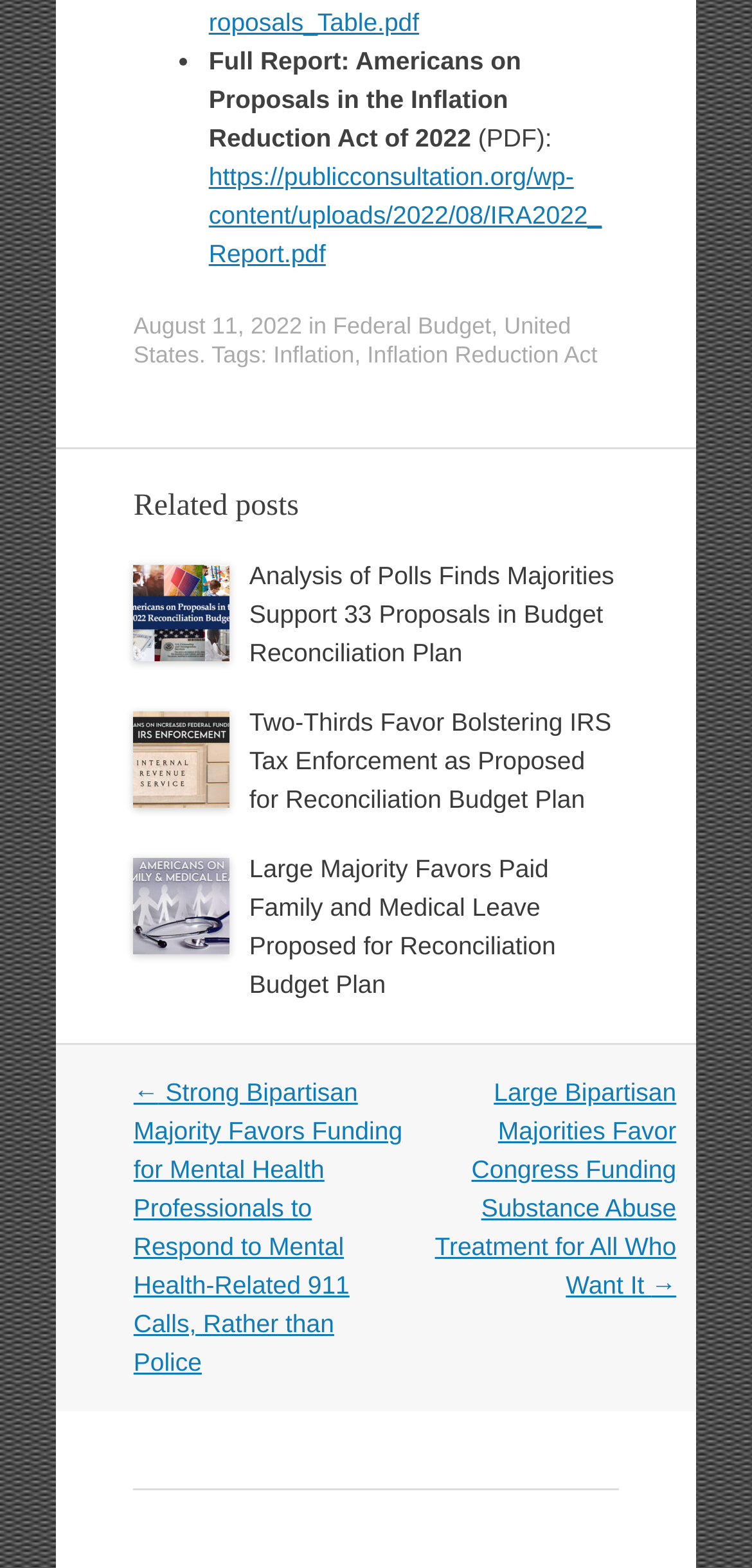Determine the bounding box coordinates for the region that must be clicked to execute the following instruction: "View related post about Analysis of Polls Finds Majorities Support 33 Proposals in Budget Reconciliation Plan".

[0.331, 0.358, 0.817, 0.425]